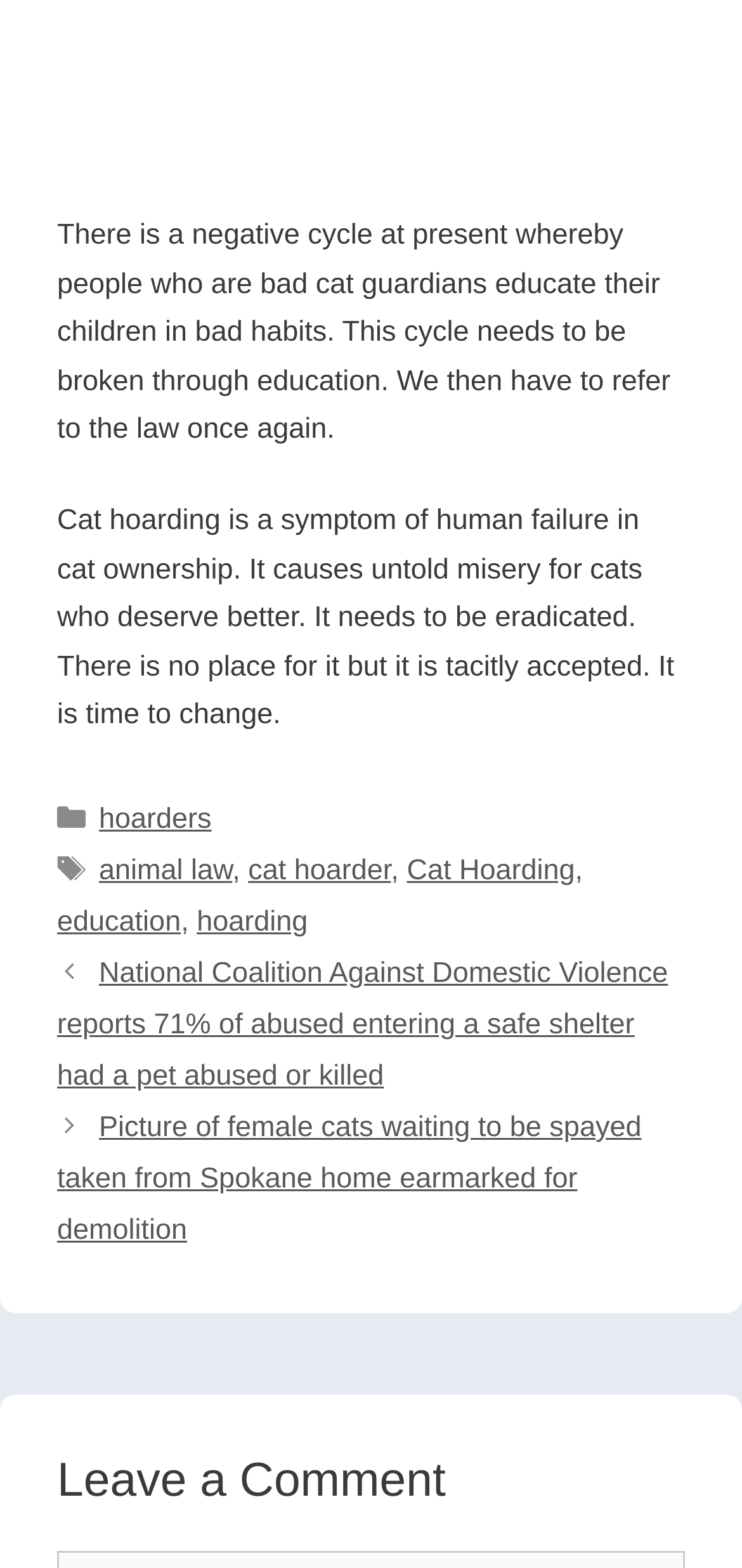Based on the element description parent_node: Comment name="comment", identify the bounding box coordinates for the UI element. The coordinates should be in the format (top-left x, top-left y, bottom-right x, bottom-right y) and within the 0 to 1 range.

[0.077, 0.586, 0.923, 0.831]